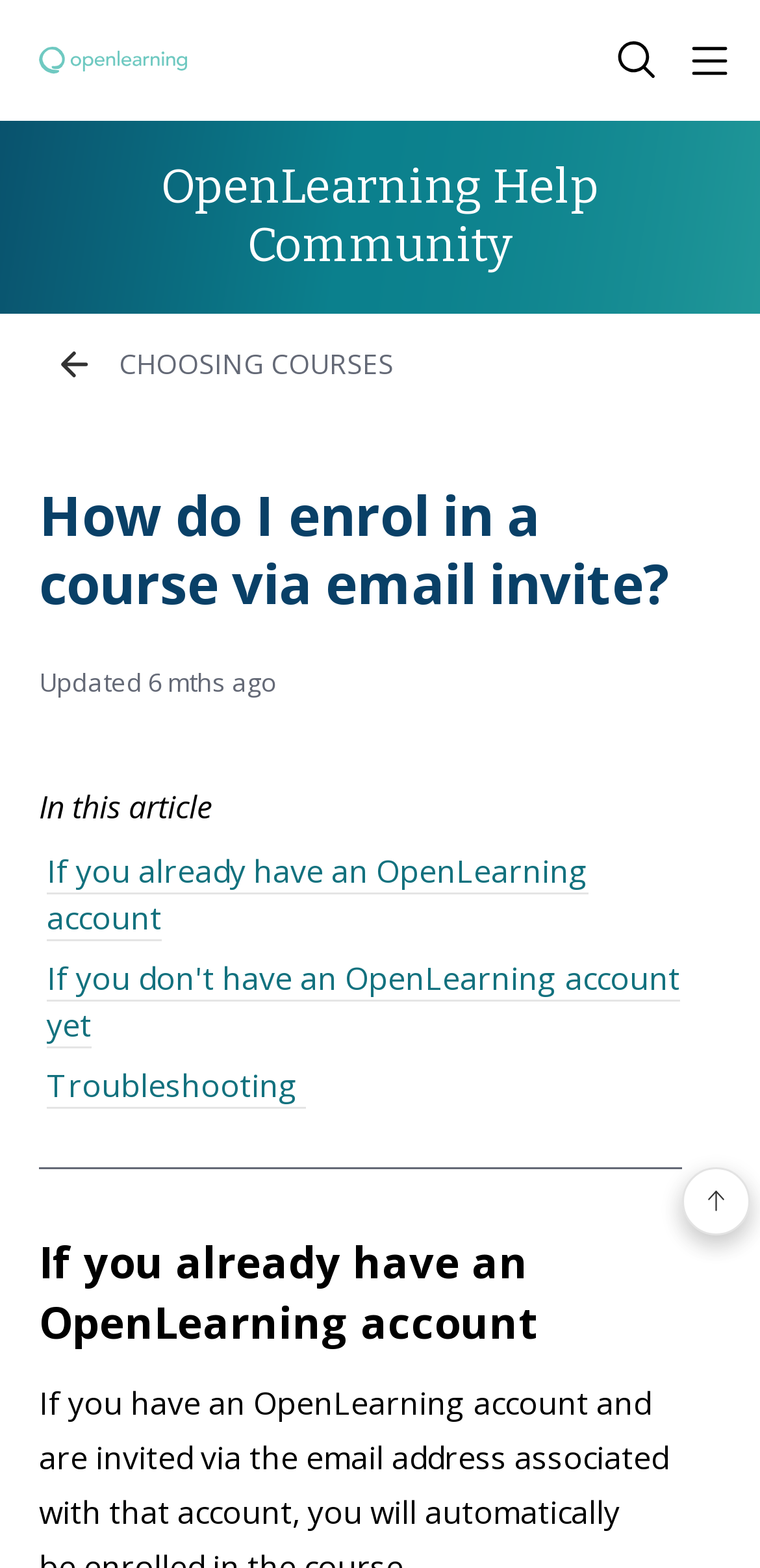Locate the bounding box coordinates of the element that needs to be clicked to carry out the instruction: "Search for something". The coordinates should be given as four float numbers ranging from 0 to 1, i.e., [left, top, right, bottom].

[0.797, 0.019, 0.879, 0.058]